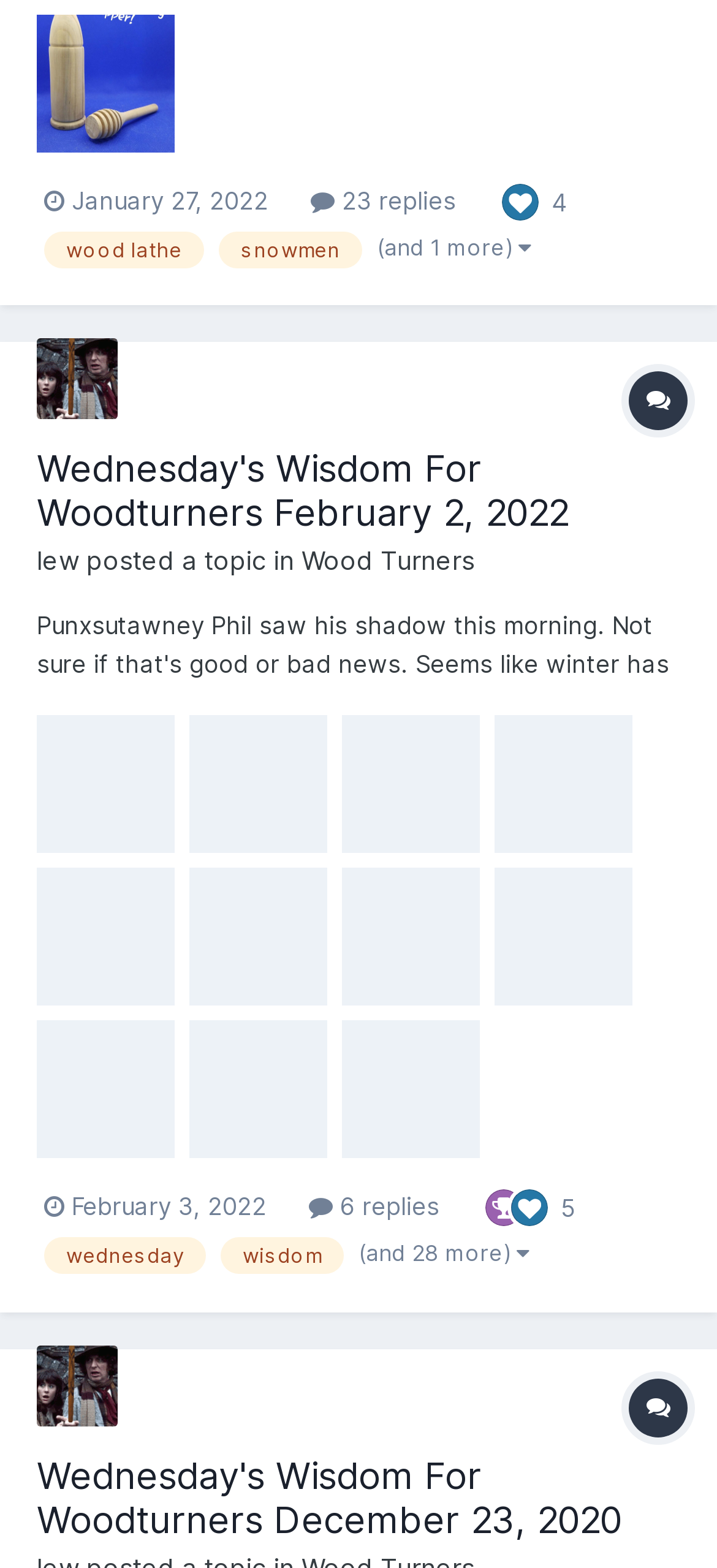Determine the bounding box coordinates of the clickable area required to perform the following instruction: "Read more about Paul Smith's role". The coordinates should be represented as four float numbers between 0 and 1: [left, top, right, bottom].

None